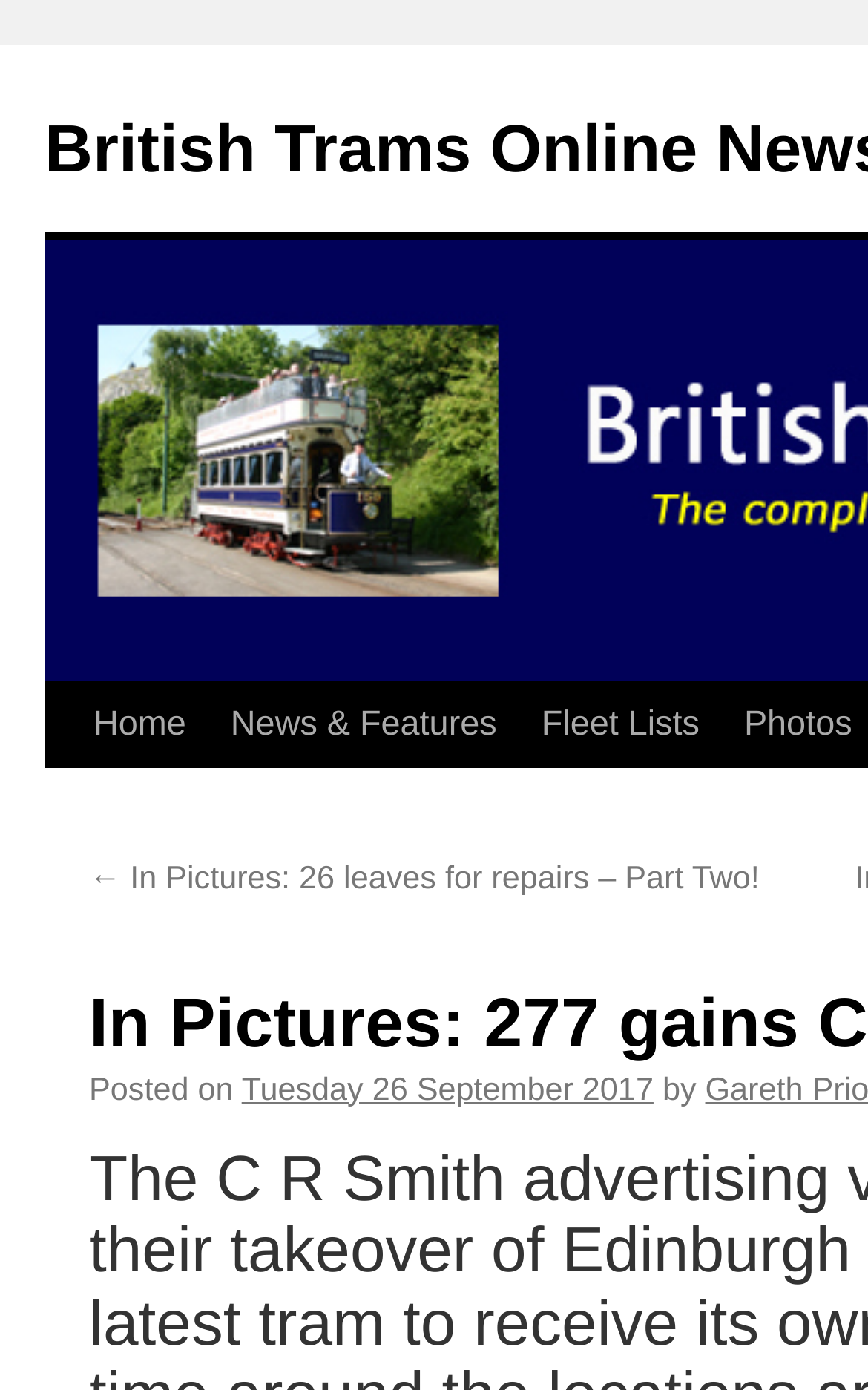Refer to the image and provide an in-depth answer to the question:
How many links are in the navigation menu?

The navigation menu contains four links: 'Home', 'News & Features', 'Fleet Lists', and 'Skip to content'.